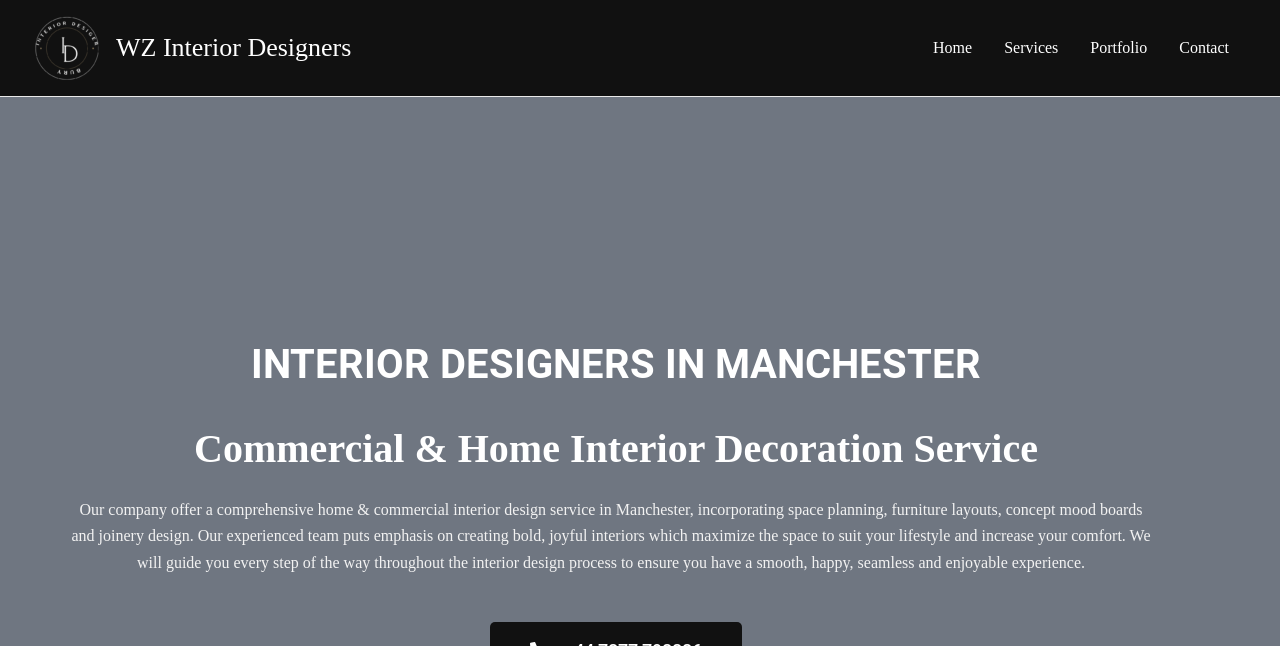What is the role of the interior designers in the design process?
Using the image as a reference, give a one-word or short phrase answer.

Guiding users throughout the process